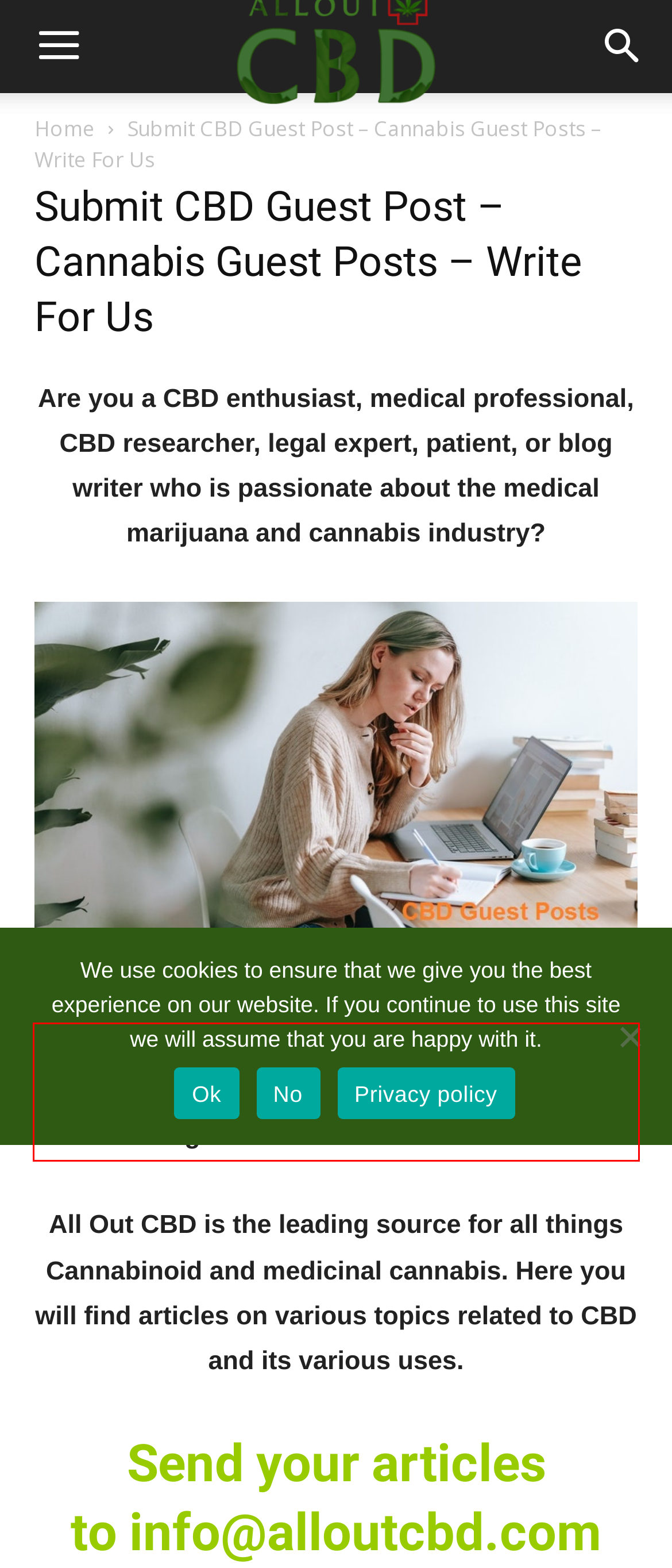Your task is to recognize and extract the text content from the UI element enclosed in the red bounding box on the webpage screenshot.

We invite you to share informative articles with our readers to find new information and reach a big audience for their brand.